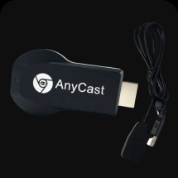What is the primary function of the AnyCast device?
Please give a well-detailed answer to the question.

The caption describes the device as designed for wireless display streaming, which enables users to cast content directly to their screens for an enhanced viewing experience.